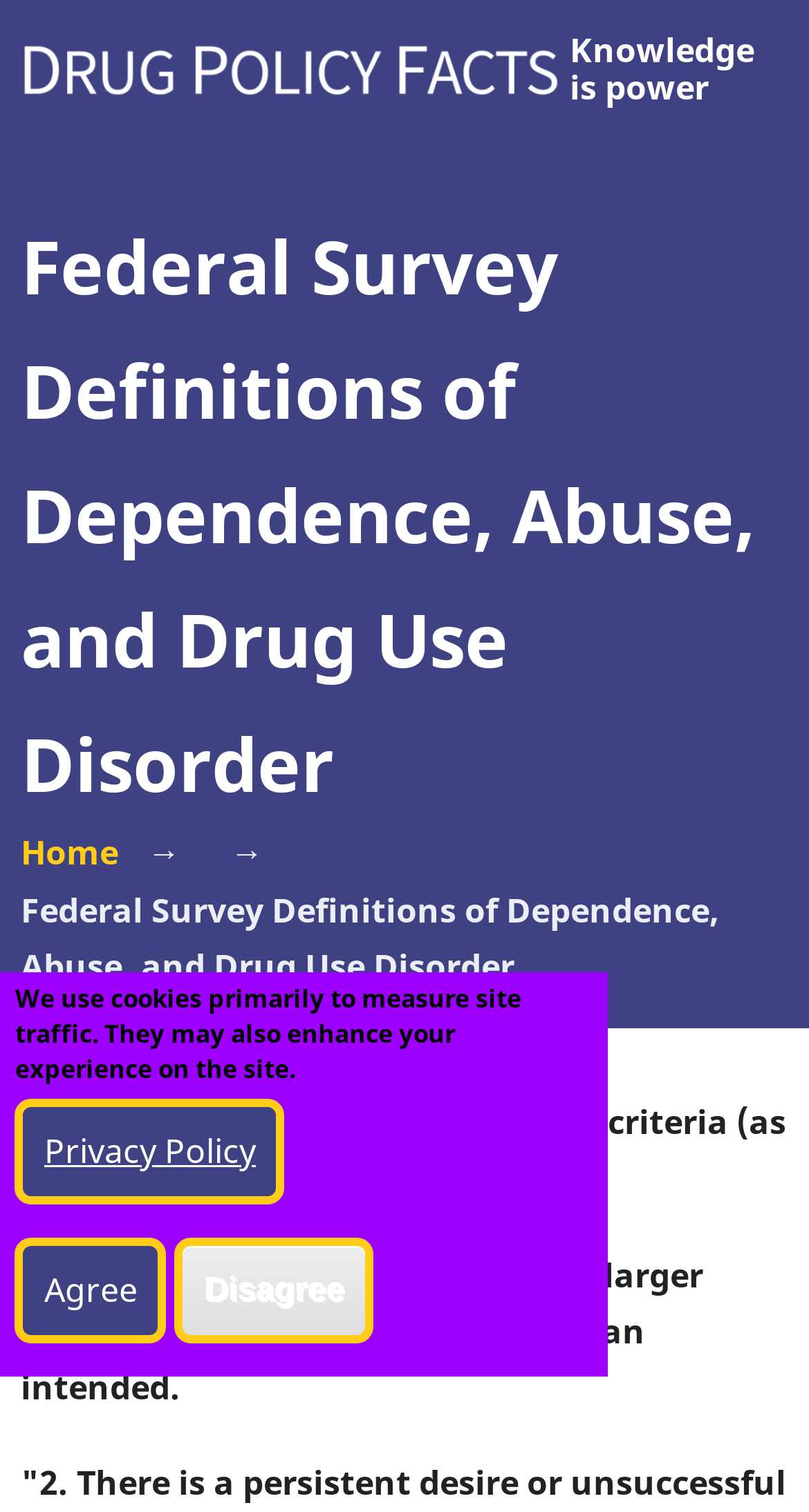Identify the bounding box for the described UI element. Provide the coordinates in (top-left x, top-left y, bottom-right x, bottom-right y) format with values ranging from 0 to 1: Patient Care

None